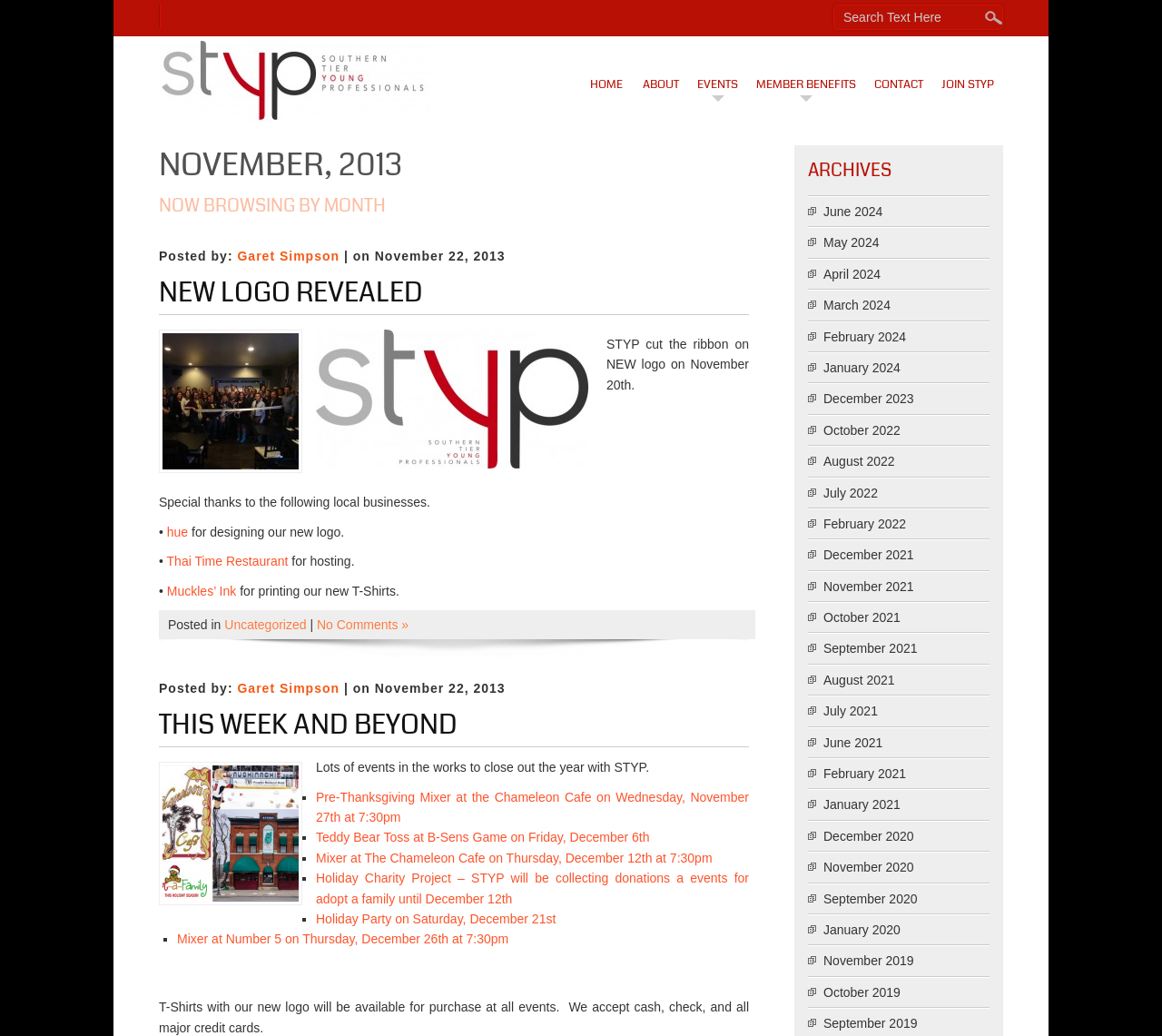Answer briefly with one word or phrase:
What is the name of the organization?

Southern Tier Young Professionals